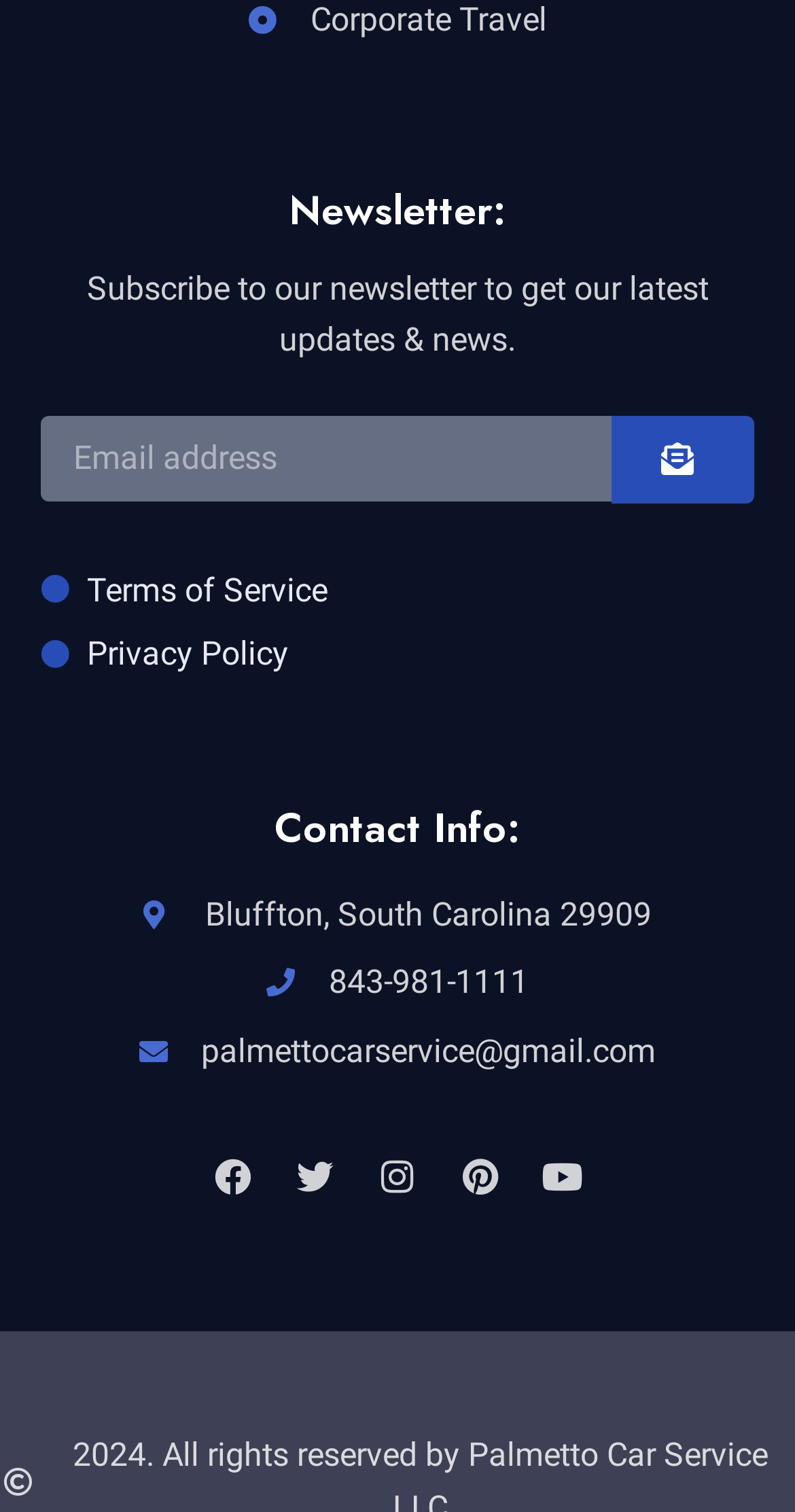Provide a brief response to the question below using one word or phrase:
What is the city and state of the contact address?

Bluffton, South Carolina